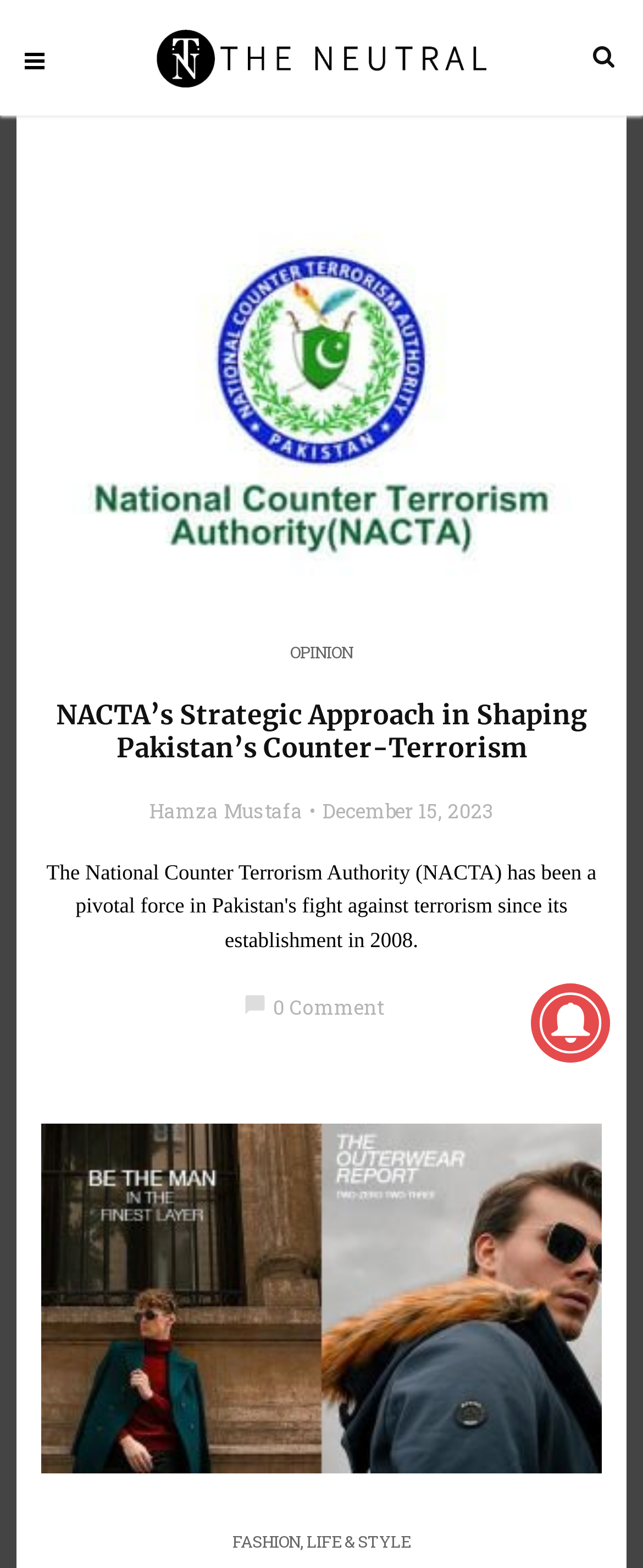Based on the image, provide a detailed and complete answer to the question: 
What is the category of the second article?

The link element with the text 'FASHION' is located above the second article, indicating that it is the category of the second article.